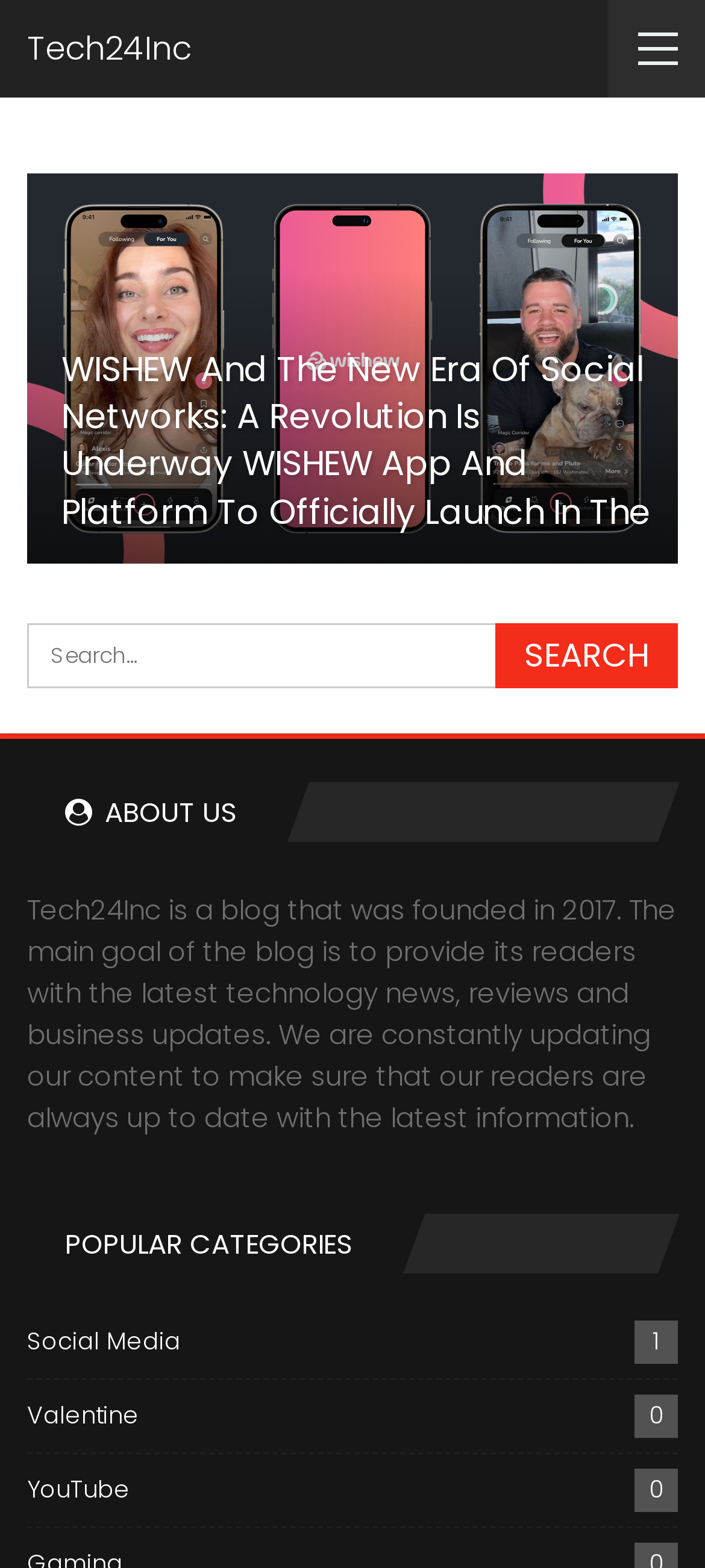Pinpoint the bounding box coordinates of the area that should be clicked to complete the following instruction: "View popular categories". The coordinates must be given as four float numbers between 0 and 1, i.e., [left, top, right, bottom].

[0.092, 0.781, 0.5, 0.805]